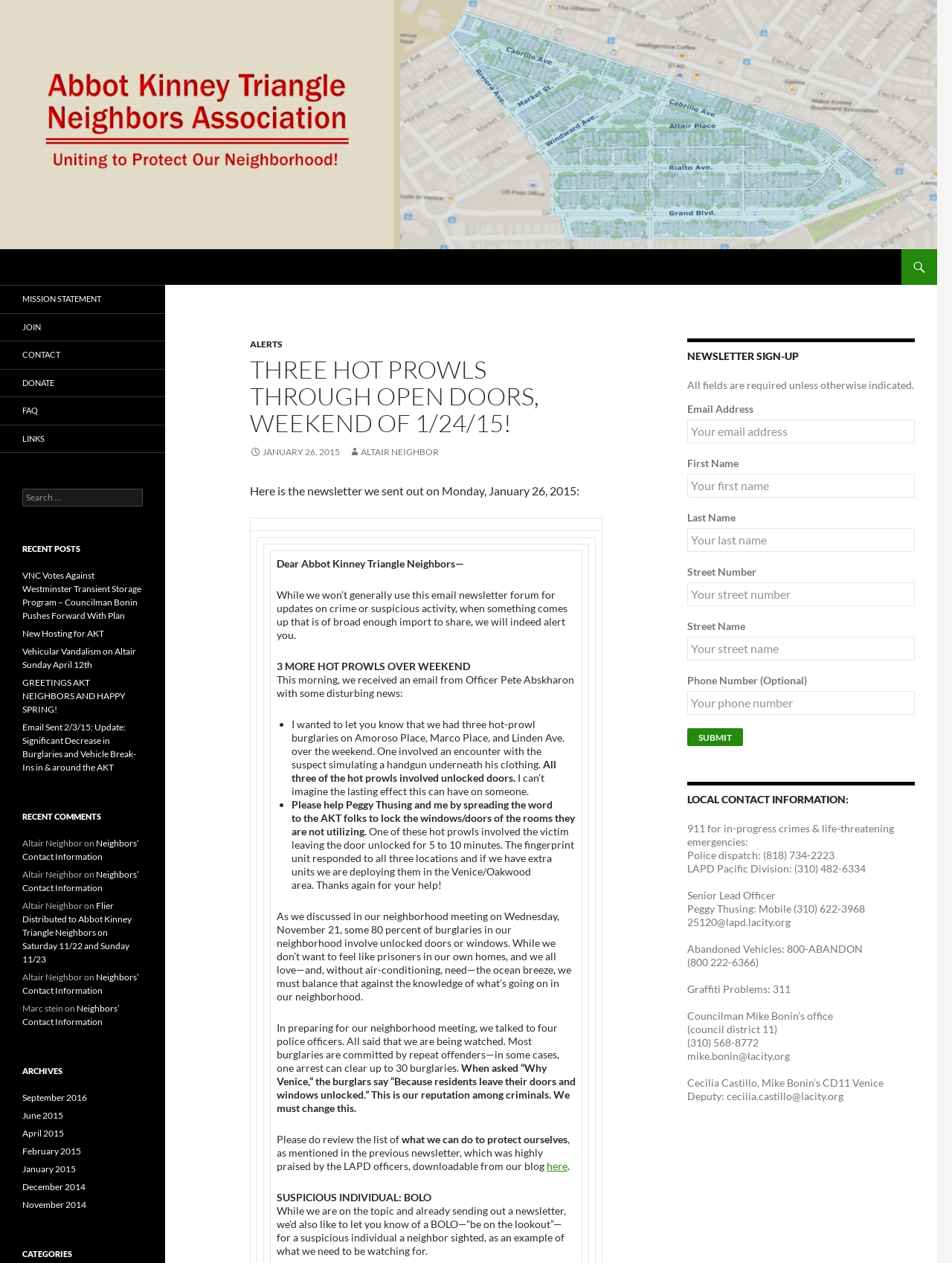Provide the bounding box coordinates for the UI element that is described by this text: "Neighbors’ Contact Information". The coordinates should be in the form of four float numbers between 0 and 1: [left, top, right, bottom].

[0.023, 0.688, 0.146, 0.707]